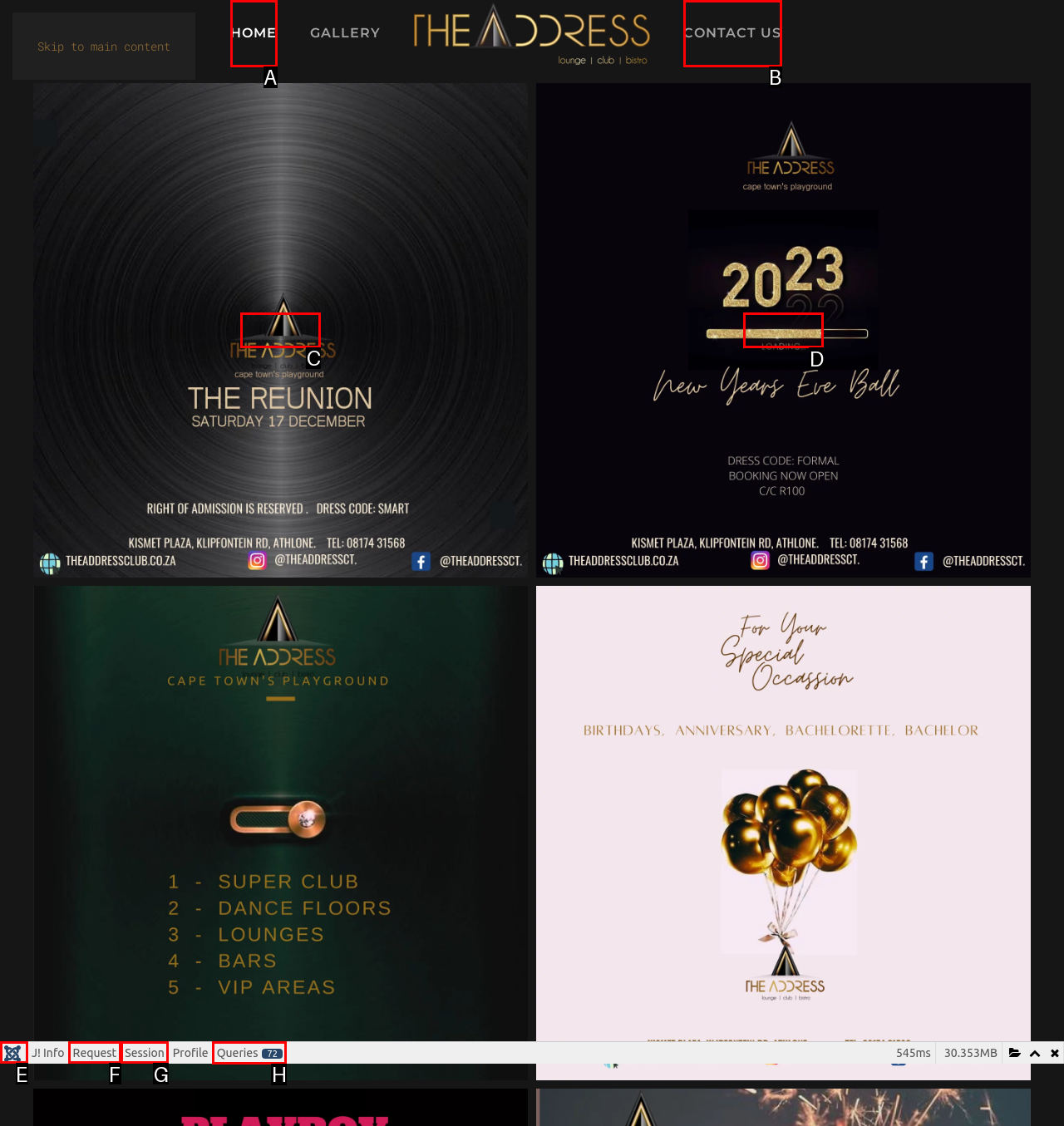Decide which UI element to click to accomplish the task: view more information
Respond with the corresponding option letter.

D